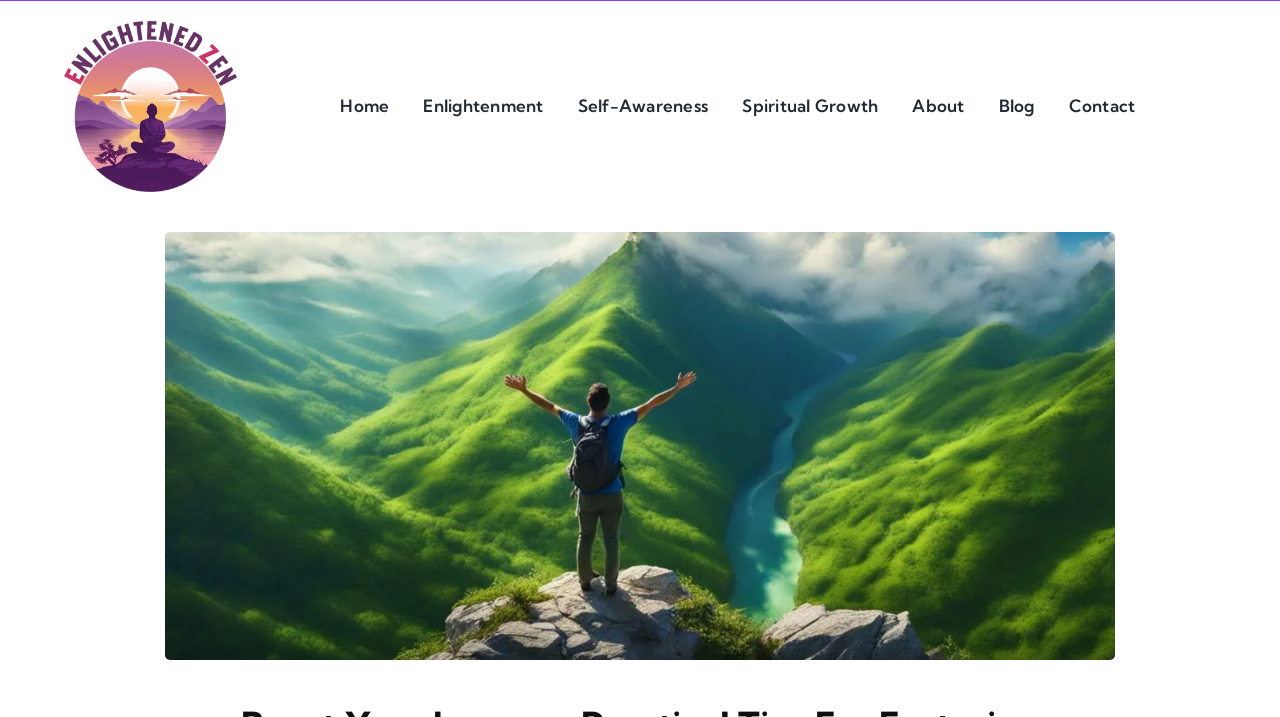Please give a concise answer to this question using a single word or phrase: 
What is the main topic of this webpage?

Spiritual Growth